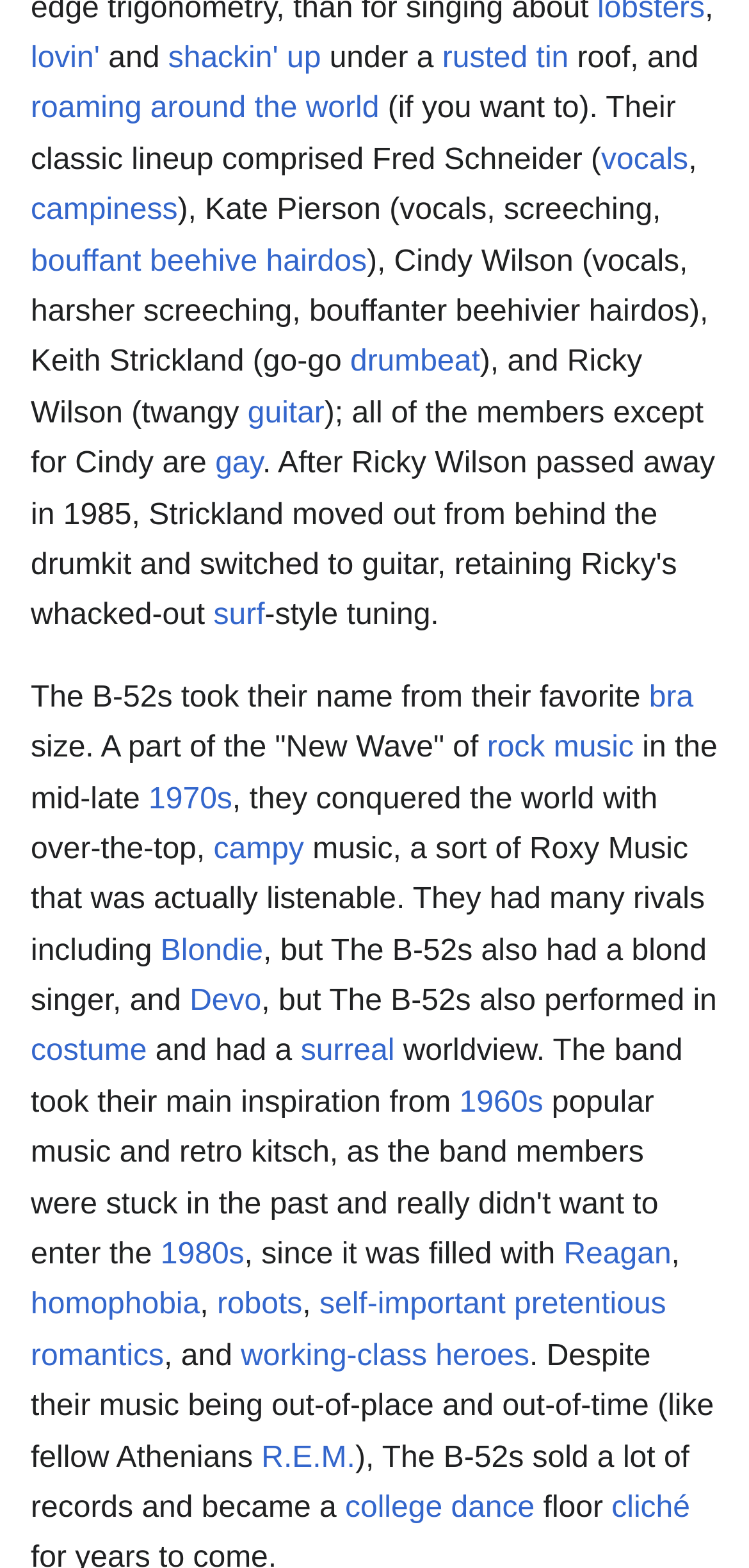Use a single word or phrase to answer the question:
What is the term used to describe The B-52s' music style?

Campy